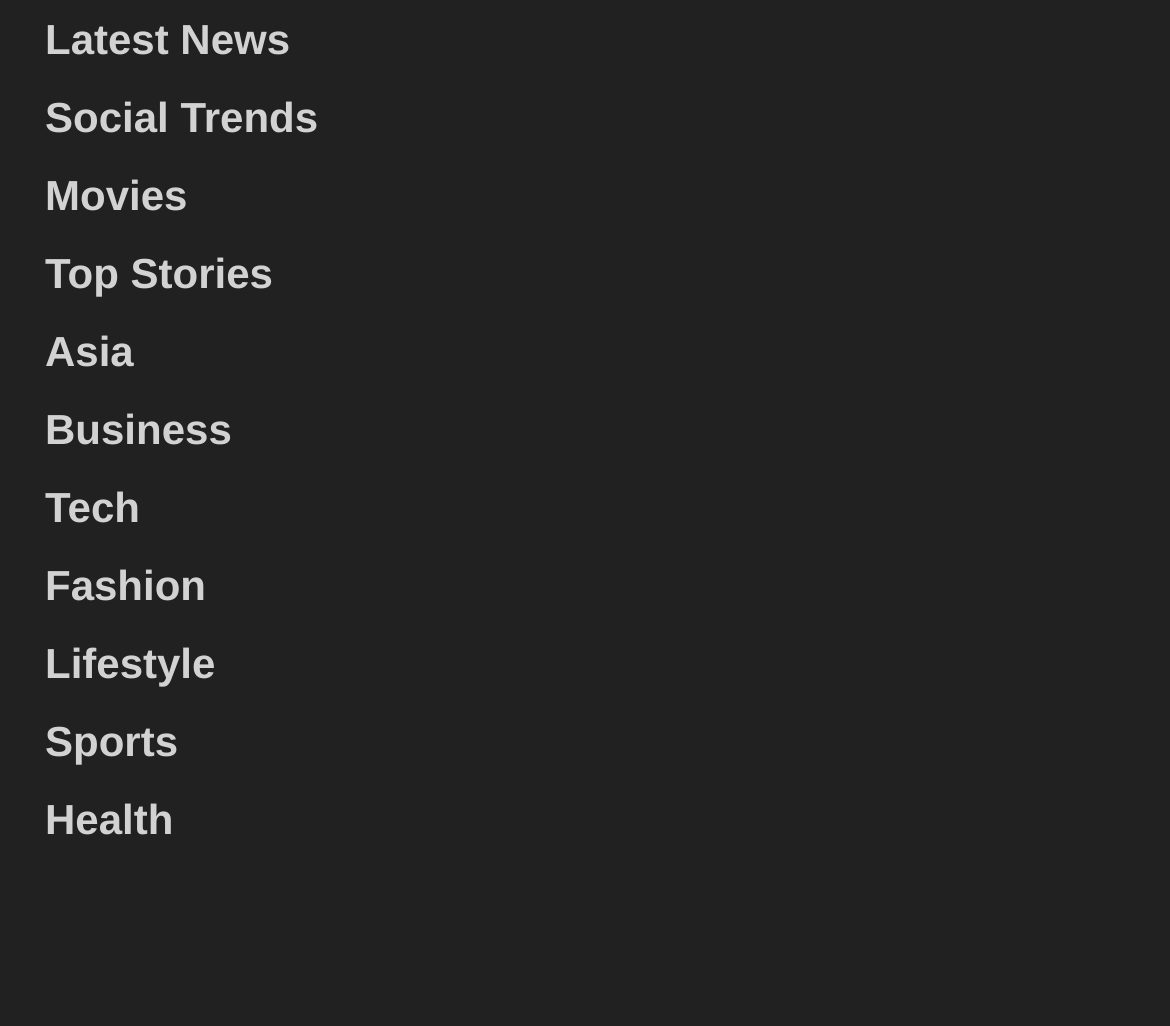Given the description of a UI element: "Social Trends", identify the bounding box coordinates of the matching element in the webpage screenshot.

[0.038, 0.091, 0.272, 0.138]